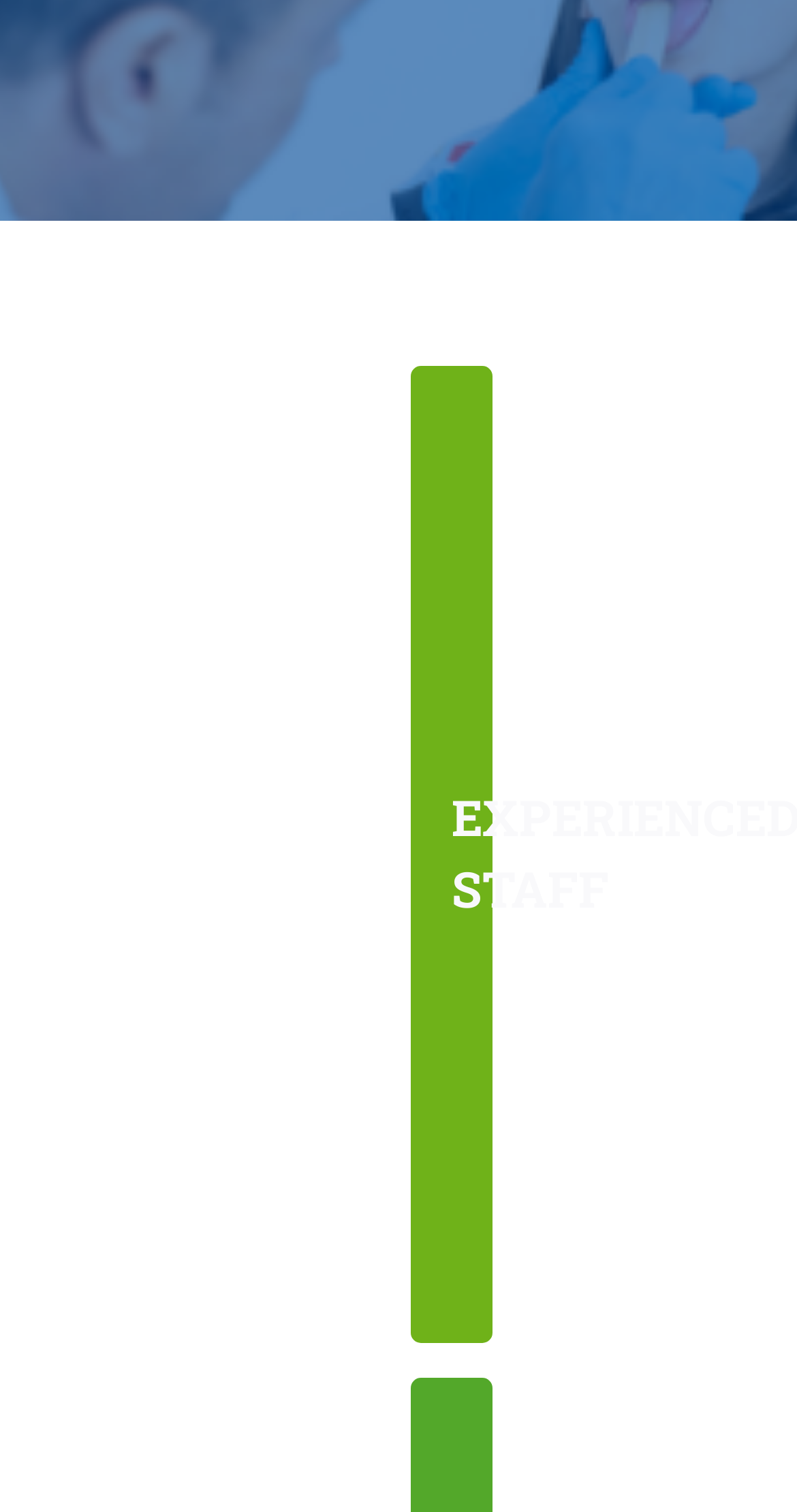Ascertain the bounding box coordinates for the UI element detailed here: "LOCATION". The coordinates should be provided as [left, top, right, bottom] with each value being a float between 0 and 1.

[0.0, 0.035, 1.0, 0.123]